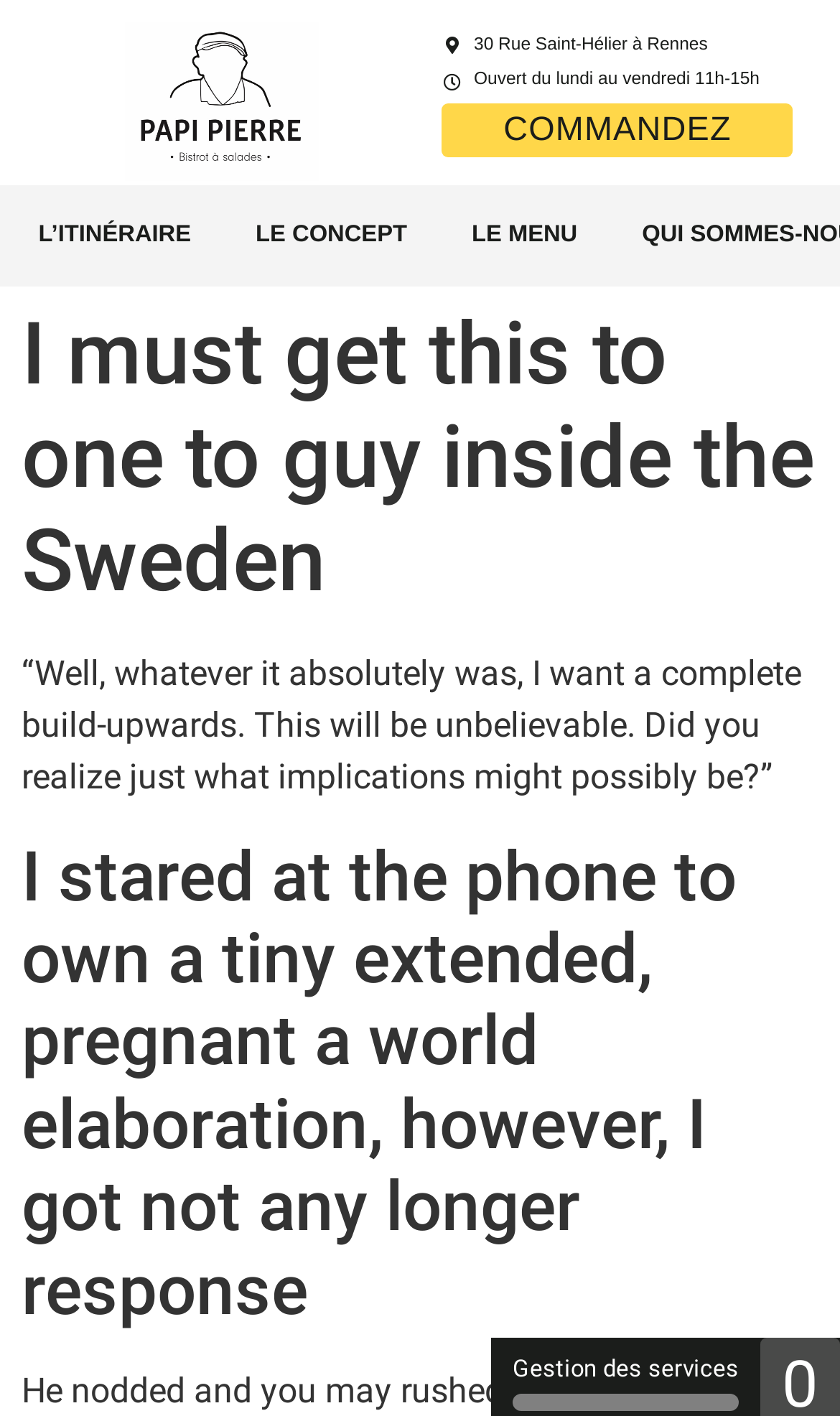Give a detailed account of the webpage, highlighting key information.

The webpage appears to be a personal blog or article page, with a focus on a specific story or experience. At the top left corner, there is a black and white logo image with a link to the homepage. Next to the logo, there is a text block displaying the address "30 Rue Saint-Hélier à Rennes" and the business hours "Ouvert du lundi au vendredi 11h-15h". 

Below the address and business hours, there is a prominent "COMMANDEZ" button. On the top navigation bar, there are three links: "L’ITINÉRAIRE", "LE CONCEPT", and "LE MENU", which are likely categories or sections of the website.

The main content of the page is a personal anecdote or story, with three headings and a block of text. The first heading is "I must get this to one to guy inside the Sweden", which is also the title of the page. The text block below it contains a quote or a passage from the story, discussing the implications of a certain event. 

Further down, there is another heading "I stared at the phone to own a tiny extended, pregnant a world elaboration, however, I got not any longer response", which suggests that the story is a personal reflection or experience. At the very bottom of the page, there is a small heading "Panneau de gestion des cookies", which is likely a cookie management panel.